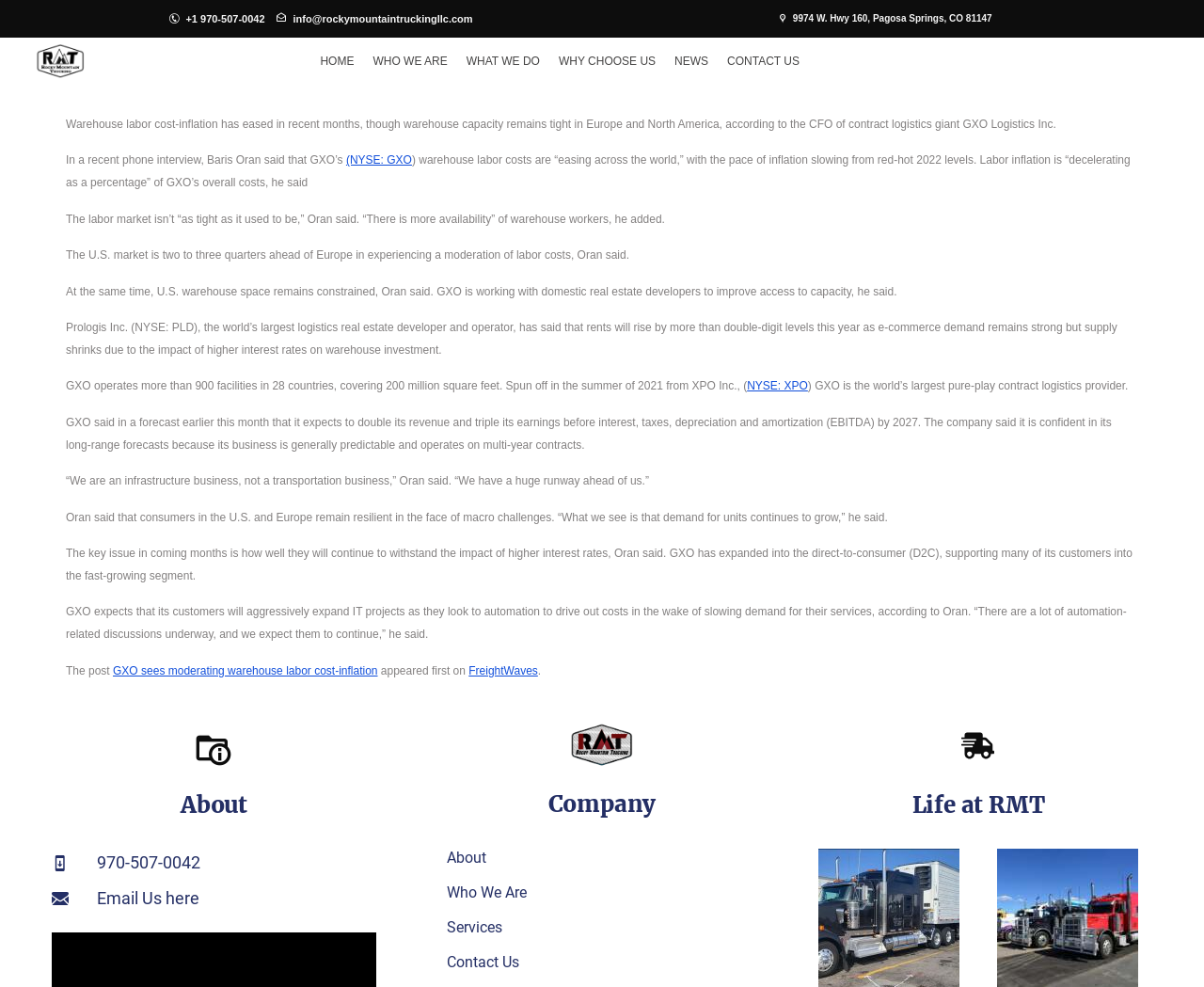Answer the question briefly using a single word or phrase: 
What is the phone number of Rocky Mountain Trucking LLC?

+1 970-507-0042